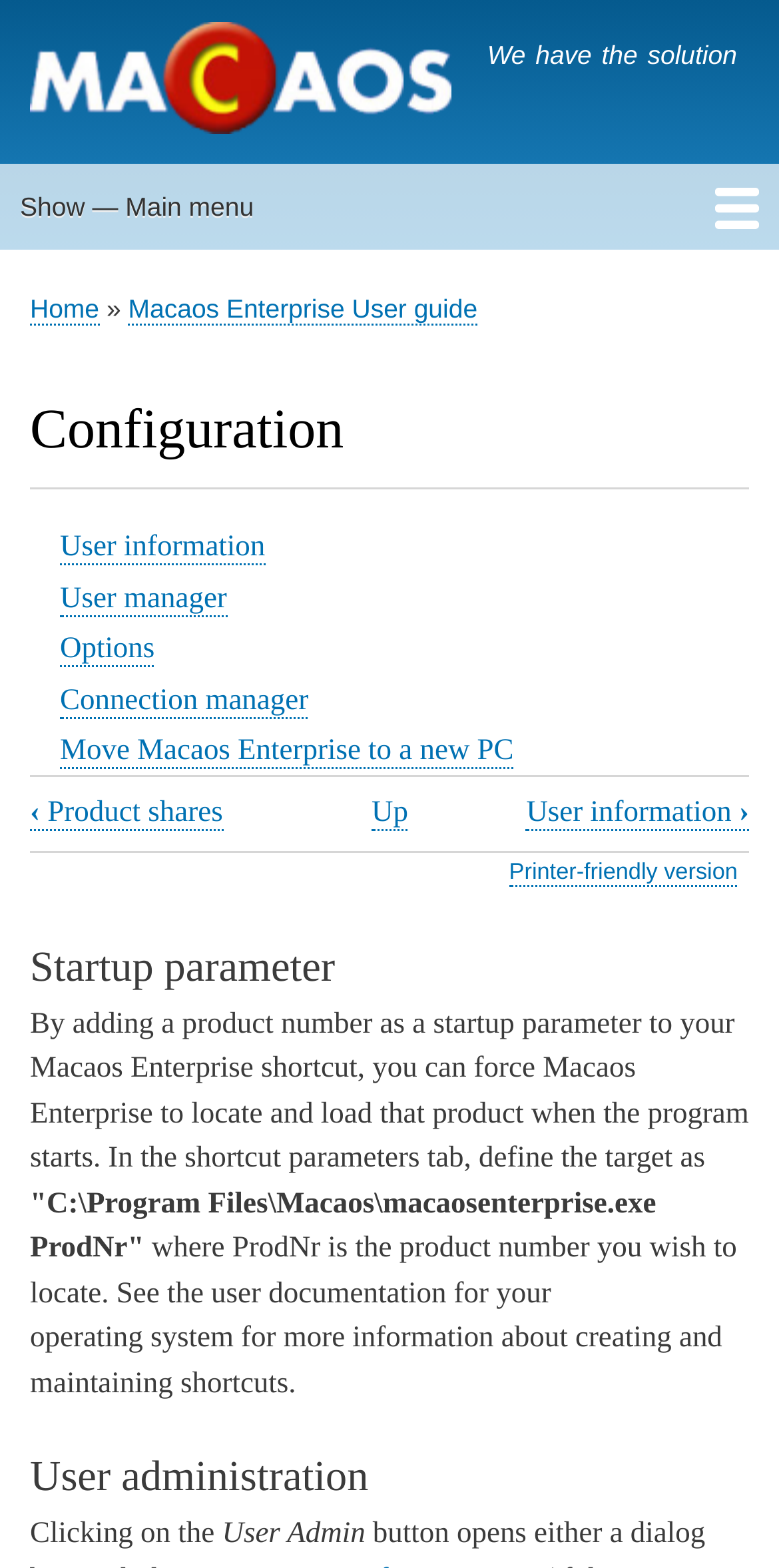What is the current page about?
Refer to the image and provide a detailed answer to the question.

I determined the current page is about configuration by looking at the heading element with the text 'Configuration' and its child elements, which provide information about configuration settings.